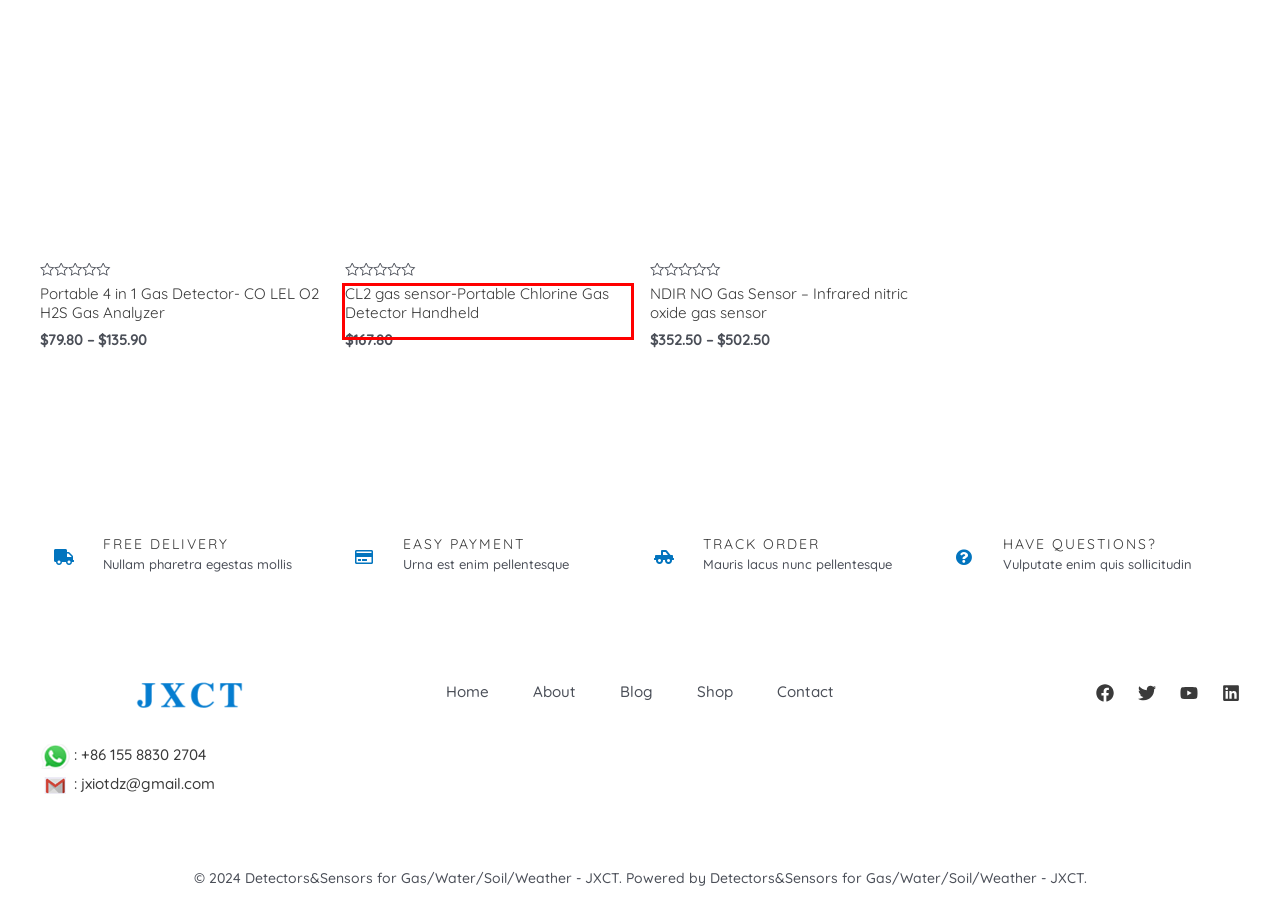Please examine the screenshot provided, which contains a red bounding box around a UI element. Select the webpage description that most accurately describes the new page displayed after clicking the highlighted element. Here are the candidates:
A. NDIR NO Gas Sensor - Infrared nitric oxide gas sensor - JXCT
B. Gas Sensor/Detector-Detectors&Sensors for Gas/Water/Soil/Weather - JXCT
C. Gas Detector | Soil Sensor | Water Quality Detector| Weather Station - JXCT
D. Contact - Detectors&Sensors for Gas/Water/Soil/Weather - JXCT
E. electrochemical gas sensor-Detectors&Sensors for Gas/Water/Soil/Weather - JXCT
F. About - JXCT Gas Sensor | Soil Sensor | Water Quality Sensor Supplier
G. CL2 gas sensor-Portable Chlorine Gas Detector Handheld - JXCT
H. Portable 4 in 1 Gas Detector- CO LEL O2 H2S Gas Analyzer - JXCT

G